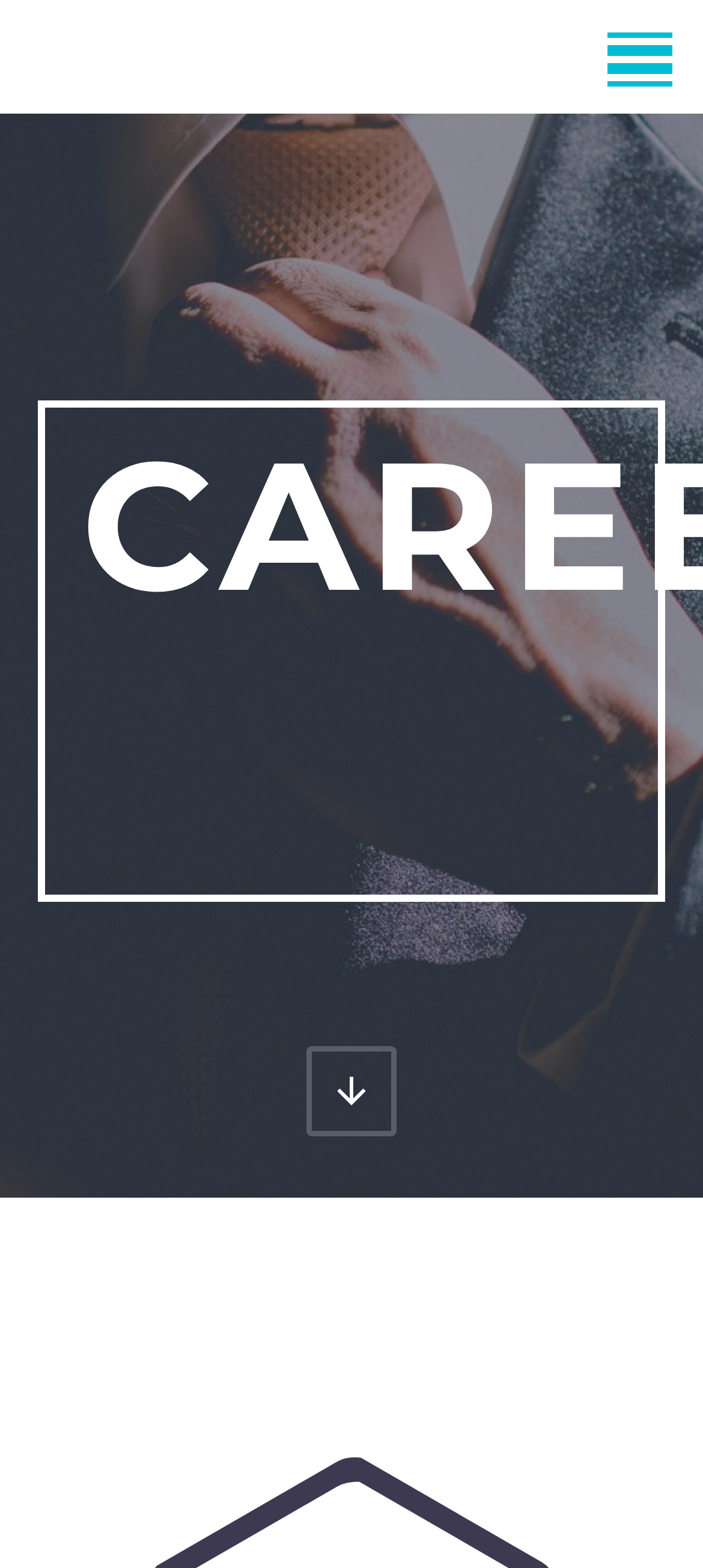Provide the bounding box coordinates for the UI element described in this sentence: "Main Postings". The coordinates should be four float values between 0 and 1, i.e., [left, top, right, bottom].

None